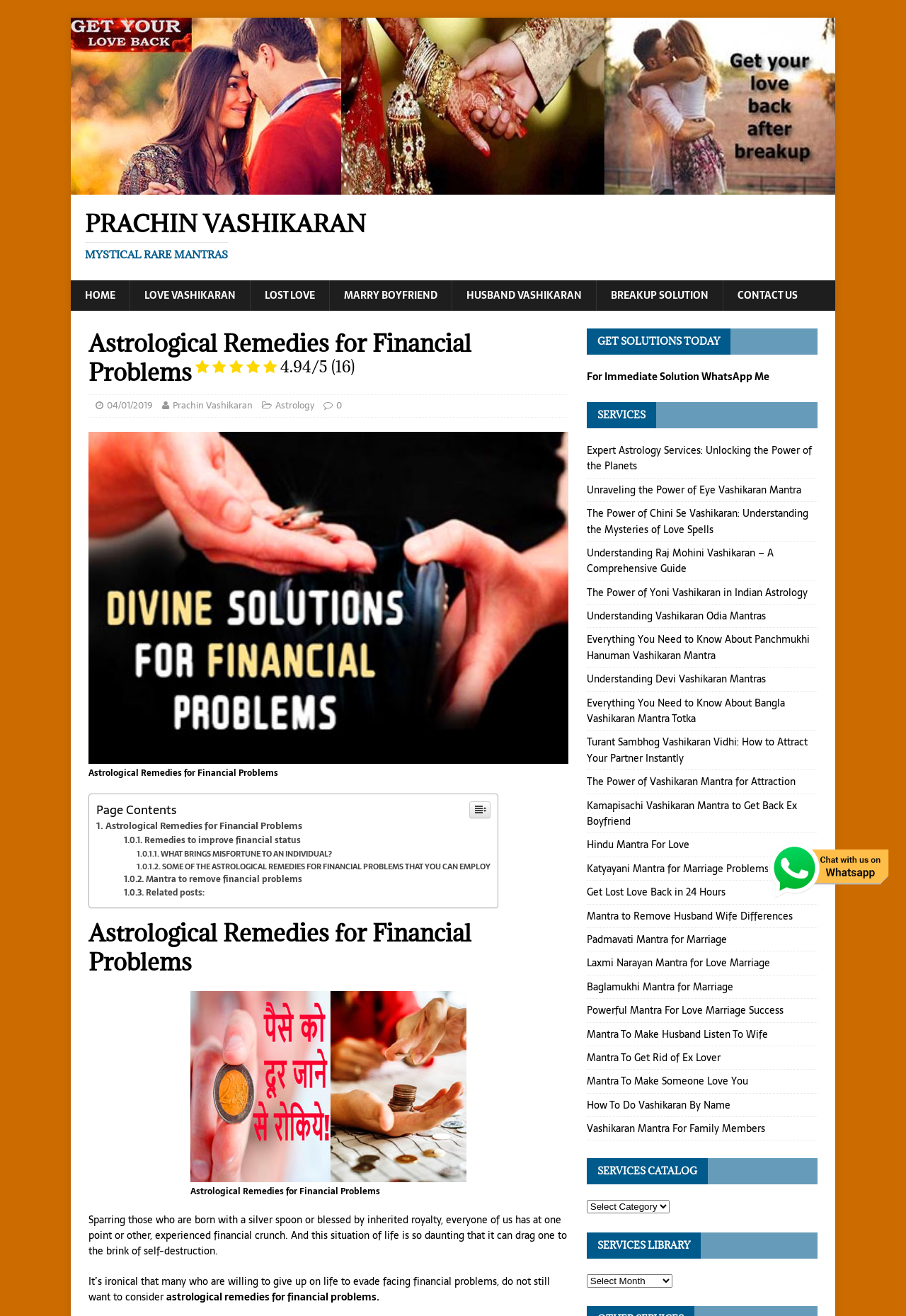Specify the bounding box coordinates of the element's area that should be clicked to execute the given instruction: "Click on the 'CONTACT US' link". The coordinates should be four float numbers between 0 and 1, i.e., [left, top, right, bottom].

[0.798, 0.213, 0.896, 0.236]